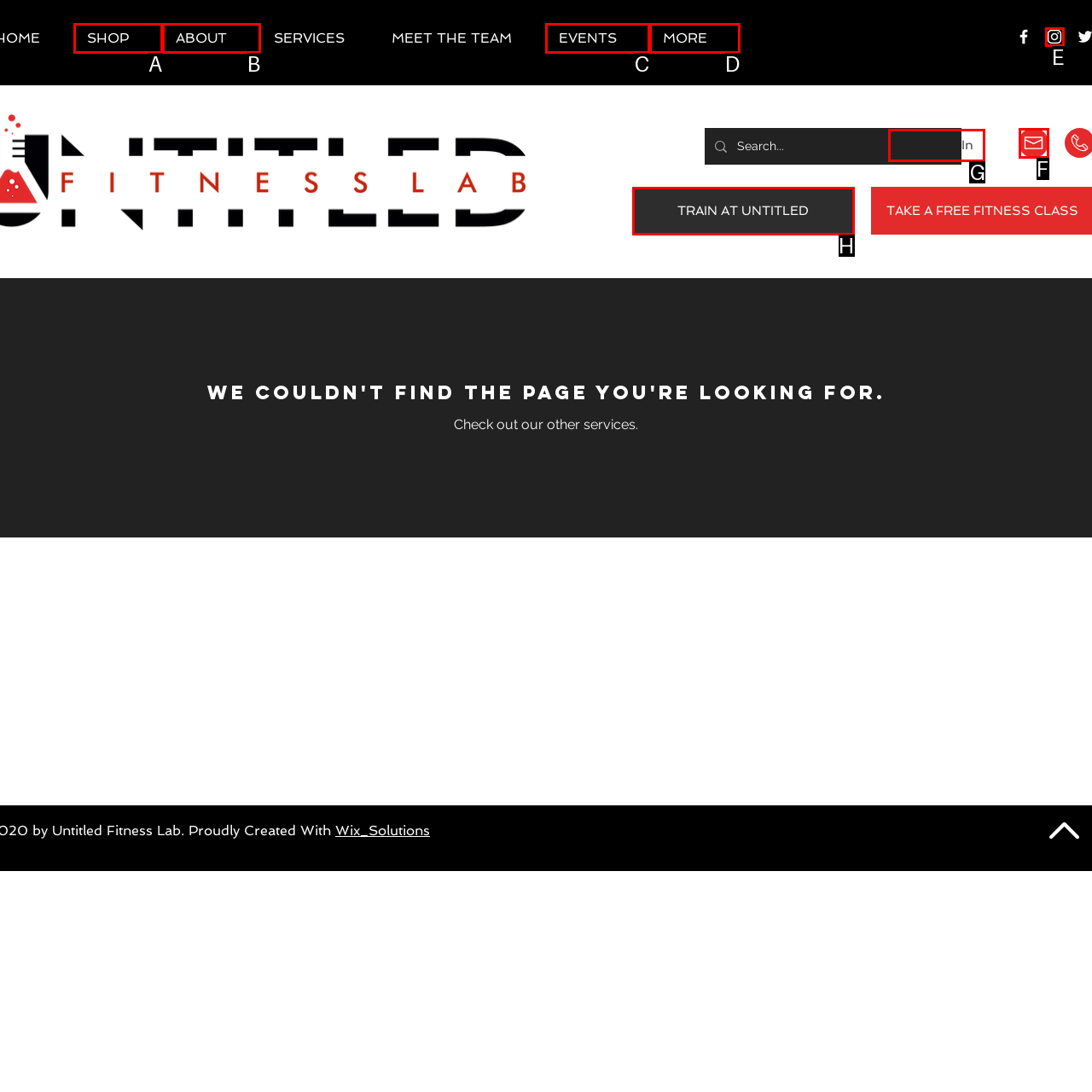For the task "read the abstract", which option's letter should you click? Answer with the letter only.

None